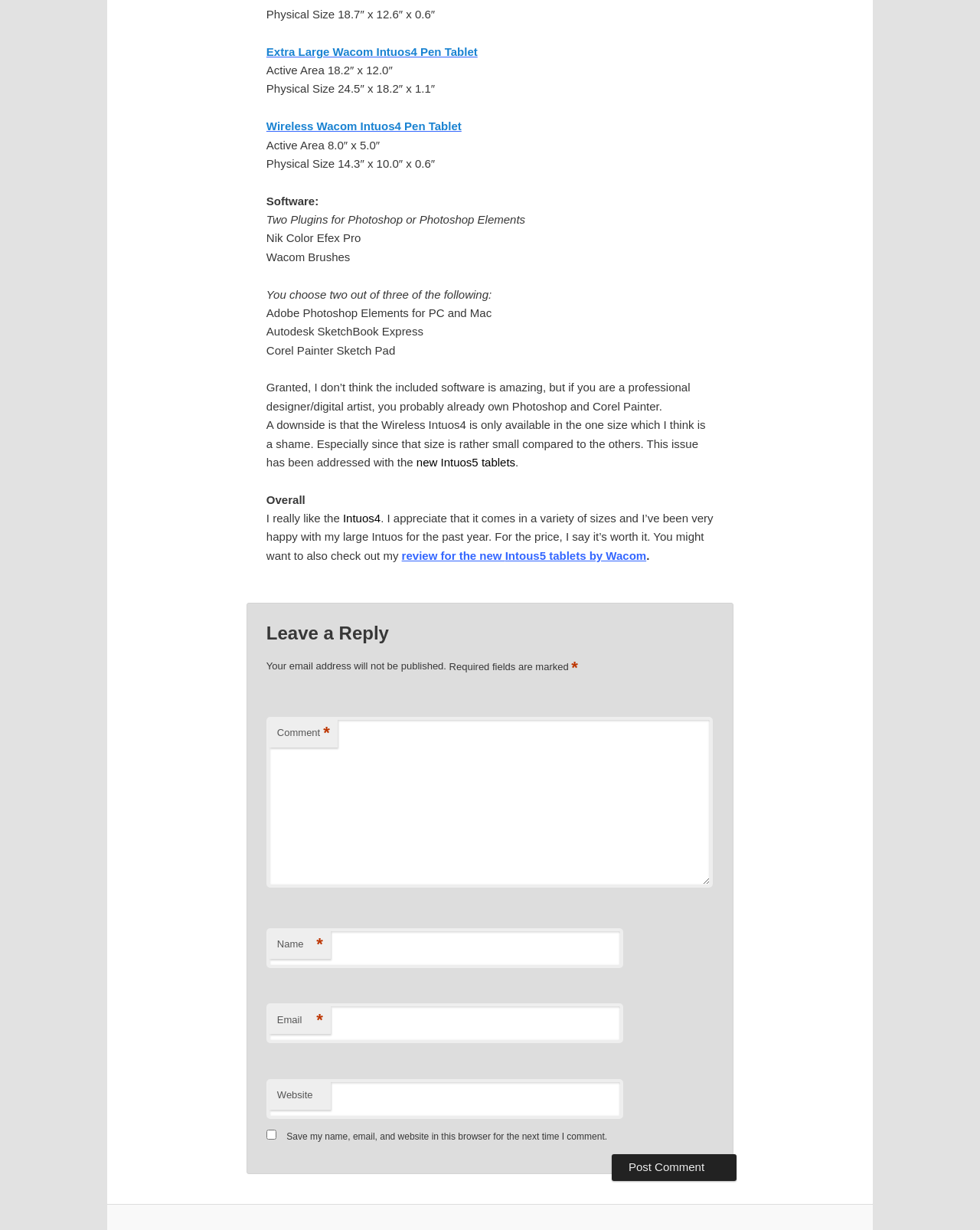Please mark the bounding box coordinates of the area that should be clicked to carry out the instruction: "Click the link to Extra Large Wacom Intuos4 Pen Tablet".

[0.272, 0.037, 0.487, 0.047]